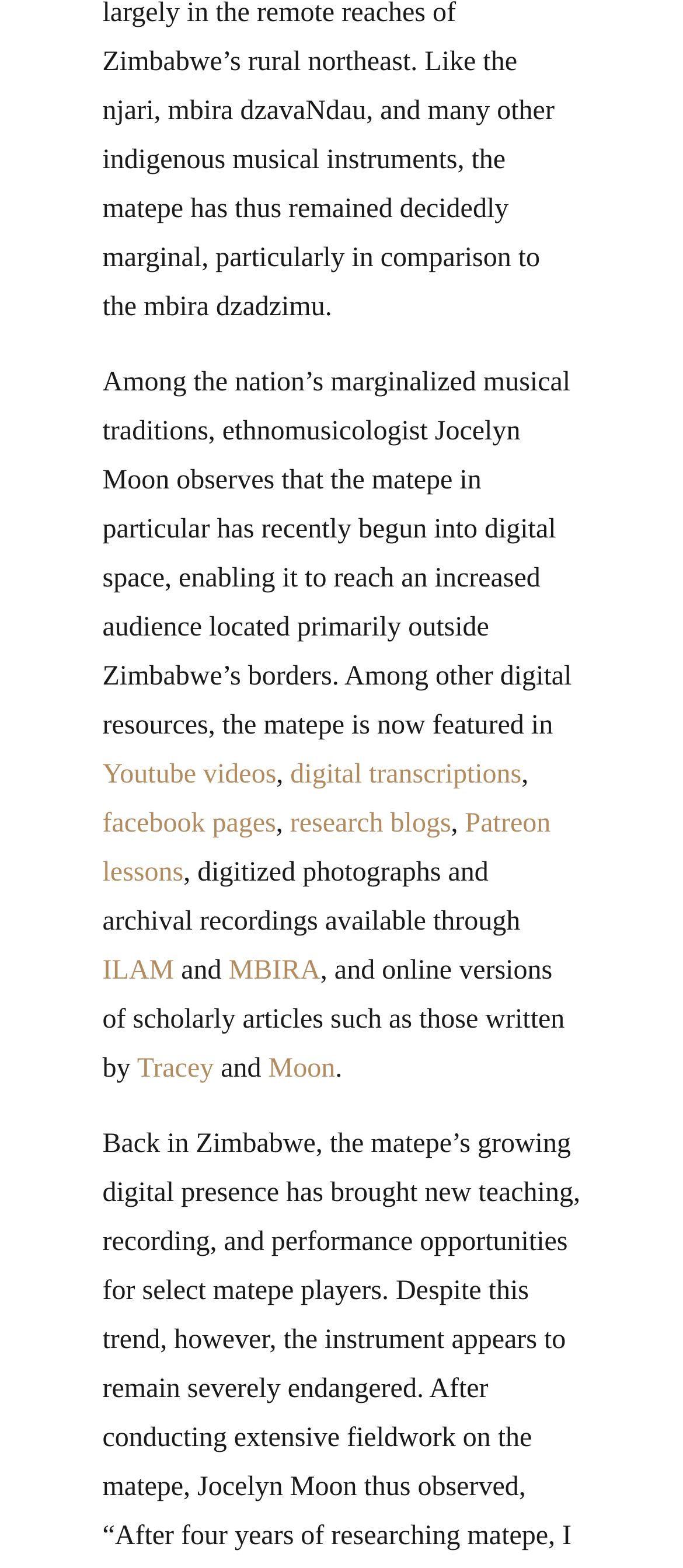Based on the image, please elaborate on the answer to the following question:
What digital resources feature the matepe?

According to the webpage, the matepe is now featured in various digital resources, including Youtube videos, digital transcriptions, facebook pages, research blogs, and Patreon lessons, which have helped it reach a broader audience.